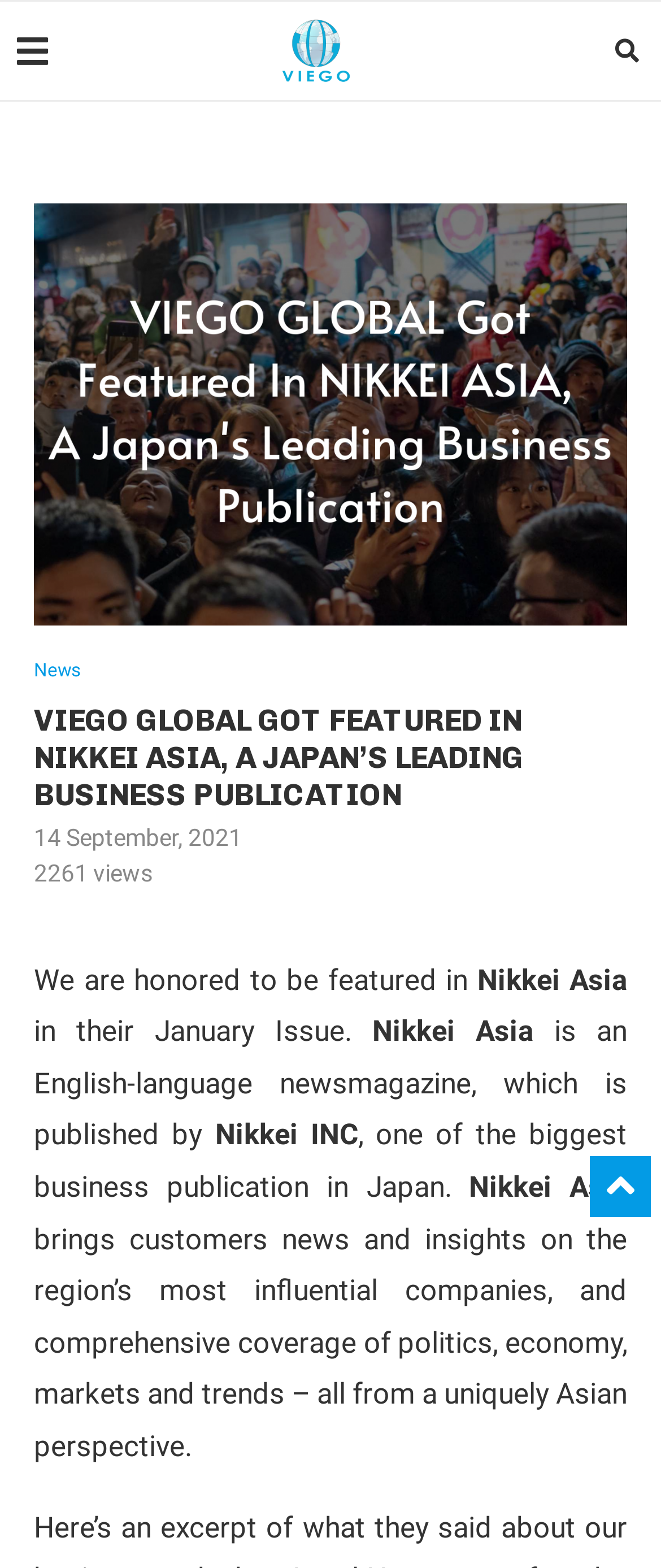Determine the bounding box for the UI element that matches this description: "News".

[0.051, 0.421, 0.123, 0.435]